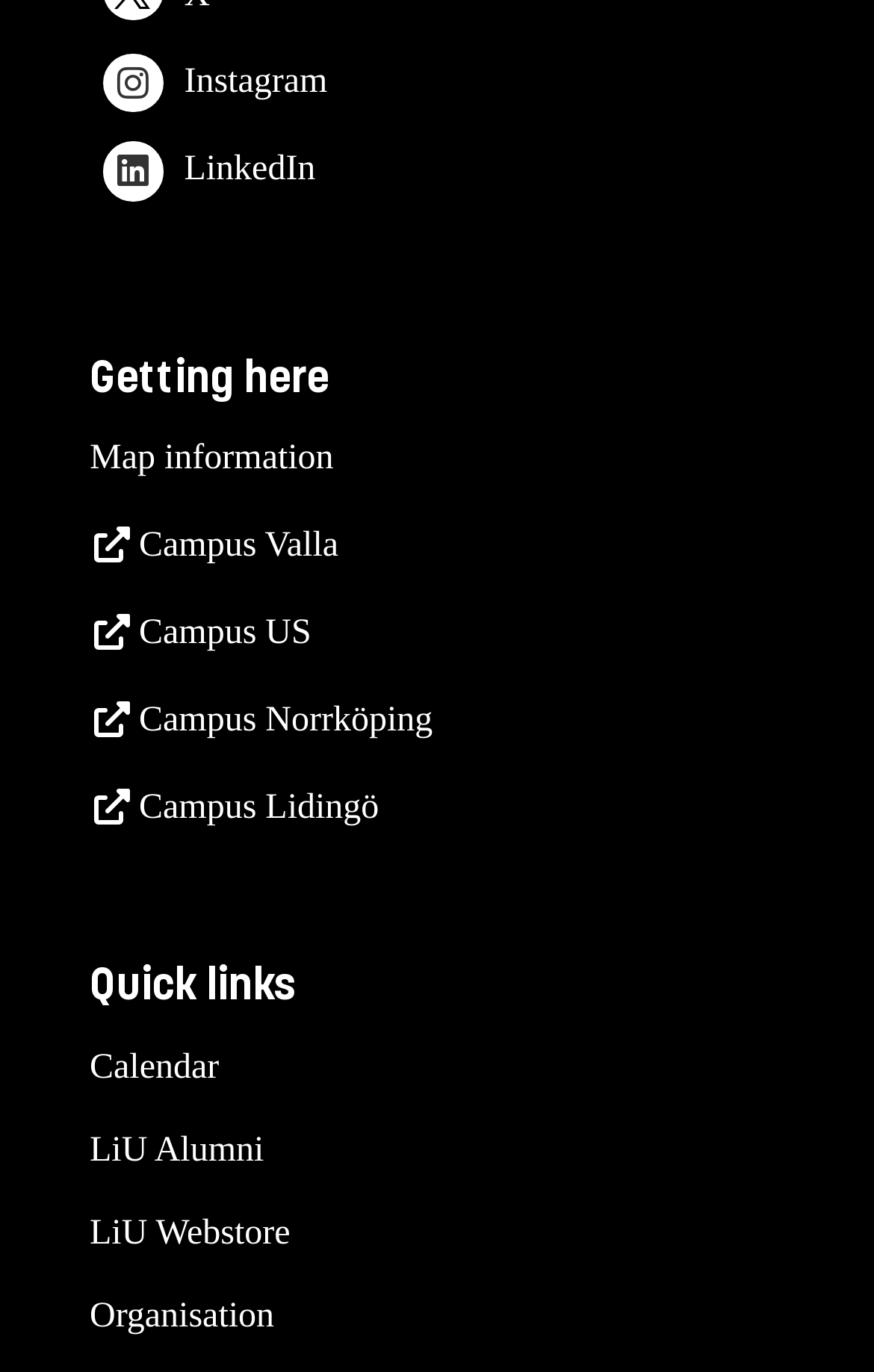How many links are there under 'Quick links'?
From the image, respond using a single word or phrase.

4